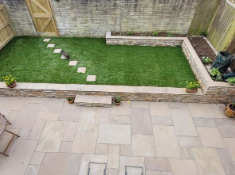Detail the scene depicted in the image with as much precision as possible.

This stunning image showcases a beautifully renovated garden space in Paulton, featuring a harmonious blend of modern design and natural elements. The lower tier of the garden is adorned with vibrant green turf, carefully installed over high-quality topsoil, providing an inviting area for relaxation and outdoor activities. Complementing the lush grass are neatly placed stepping stones, leading the way across the garden.

Bordering the green area is a robust stone wall, which adds a rustic charm to the landscape while ensuring functionality. This wall also creates two distinct tiers, enhancing the overall structure and versatility of the space. In the background, carefully arranged flowerbeds and plants contribute to the garden's aesthetic appeal, framing the area beautifully.

At the forefront, the elegant Raj sandstone patio stretches out, its warm tones creating a seamless transition between indoor and outdoor living. This patio is not only practical but also enhances the garden's visual warmth, making it an ideal setting for family gatherings or quiet evenings.

The entire layout is thoughtfully designed to maximize usability while maintaining a cohesive look, showcasing the expertise of the renovation team responsible for this captivating outdoor transformation.